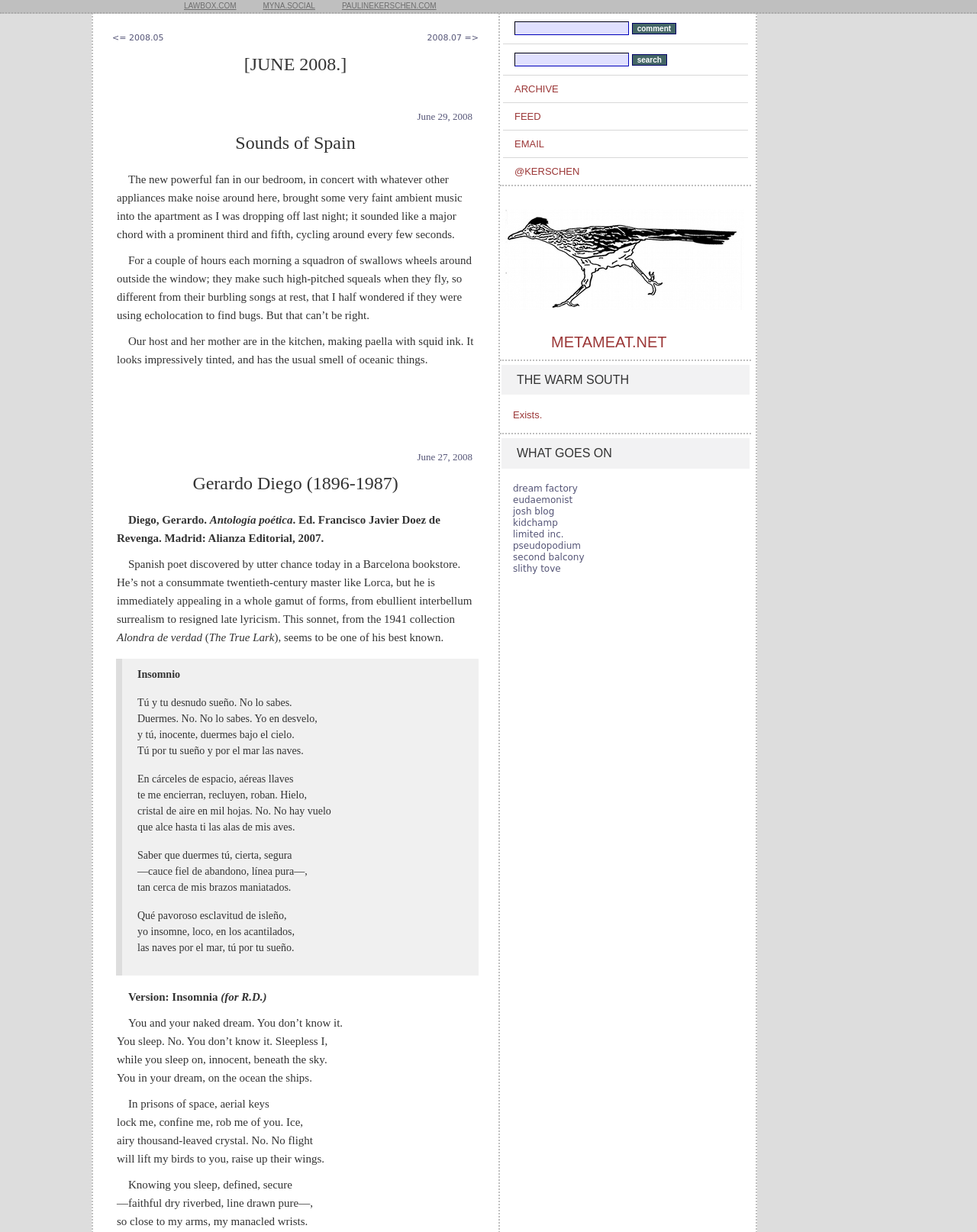Identify the bounding box coordinates for the UI element described by the following text: "name="message"". Provide the coordinates as four float numbers between 0 and 1, in the format [left, top, right, bottom].

[0.527, 0.017, 0.644, 0.029]